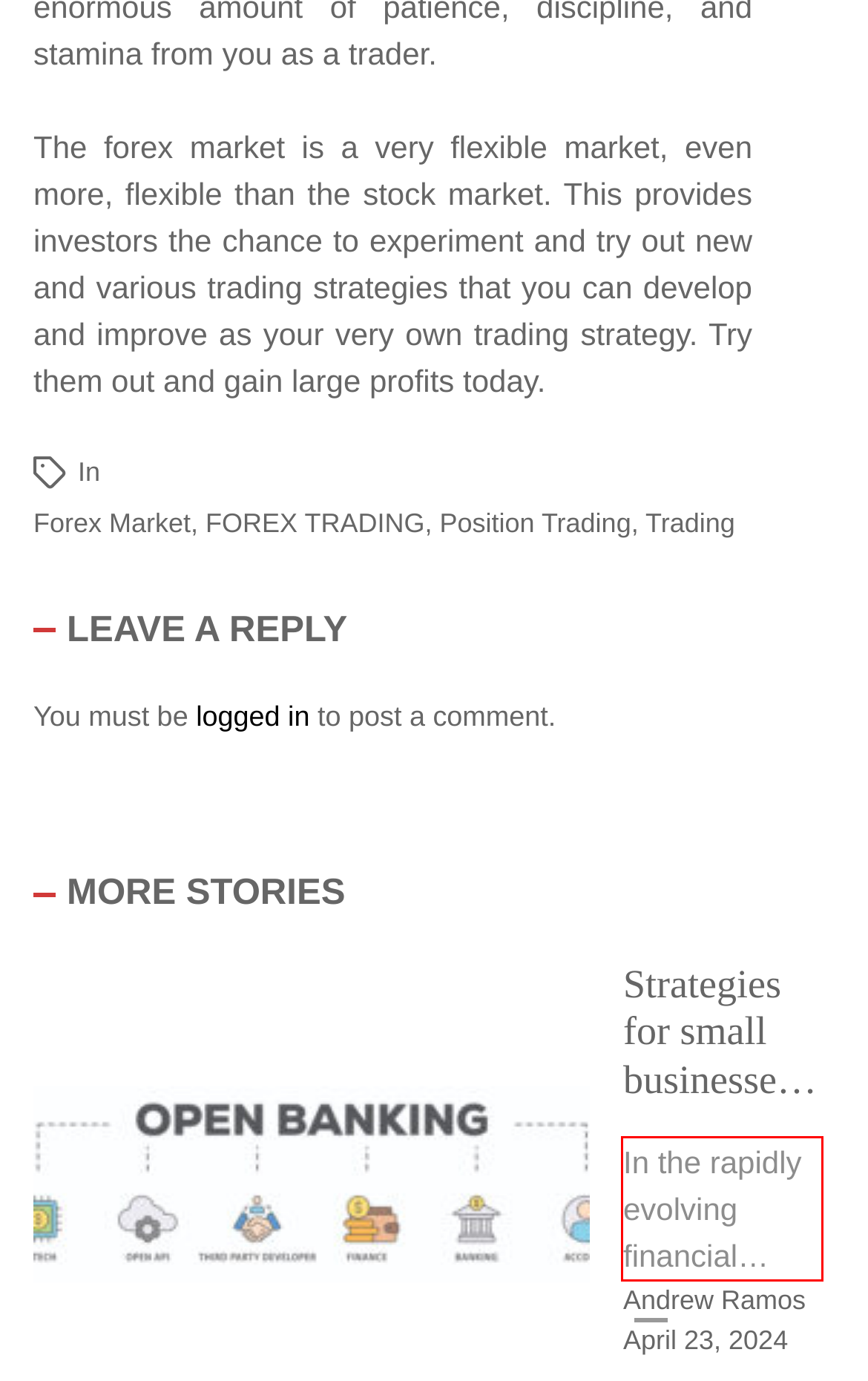Please extract the text content within the red bounding box on the webpage screenshot using OCR.

In the rapidly evolving financial landscape, open banking stands out as a transformative force, particularly for small businesses looking to...